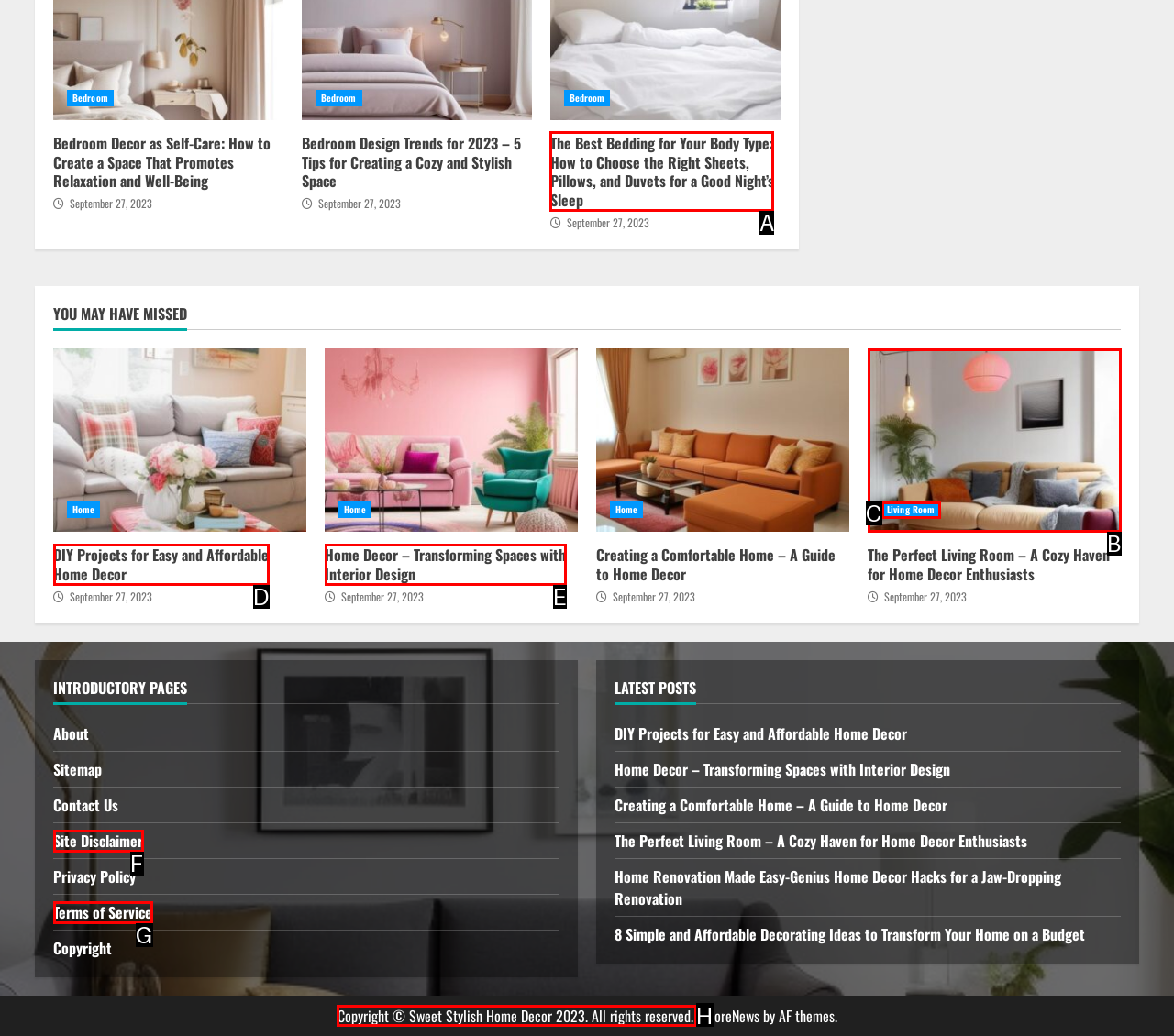Determine the right option to click to perform this task: go to HOME page
Answer with the correct letter from the given choices directly.

None